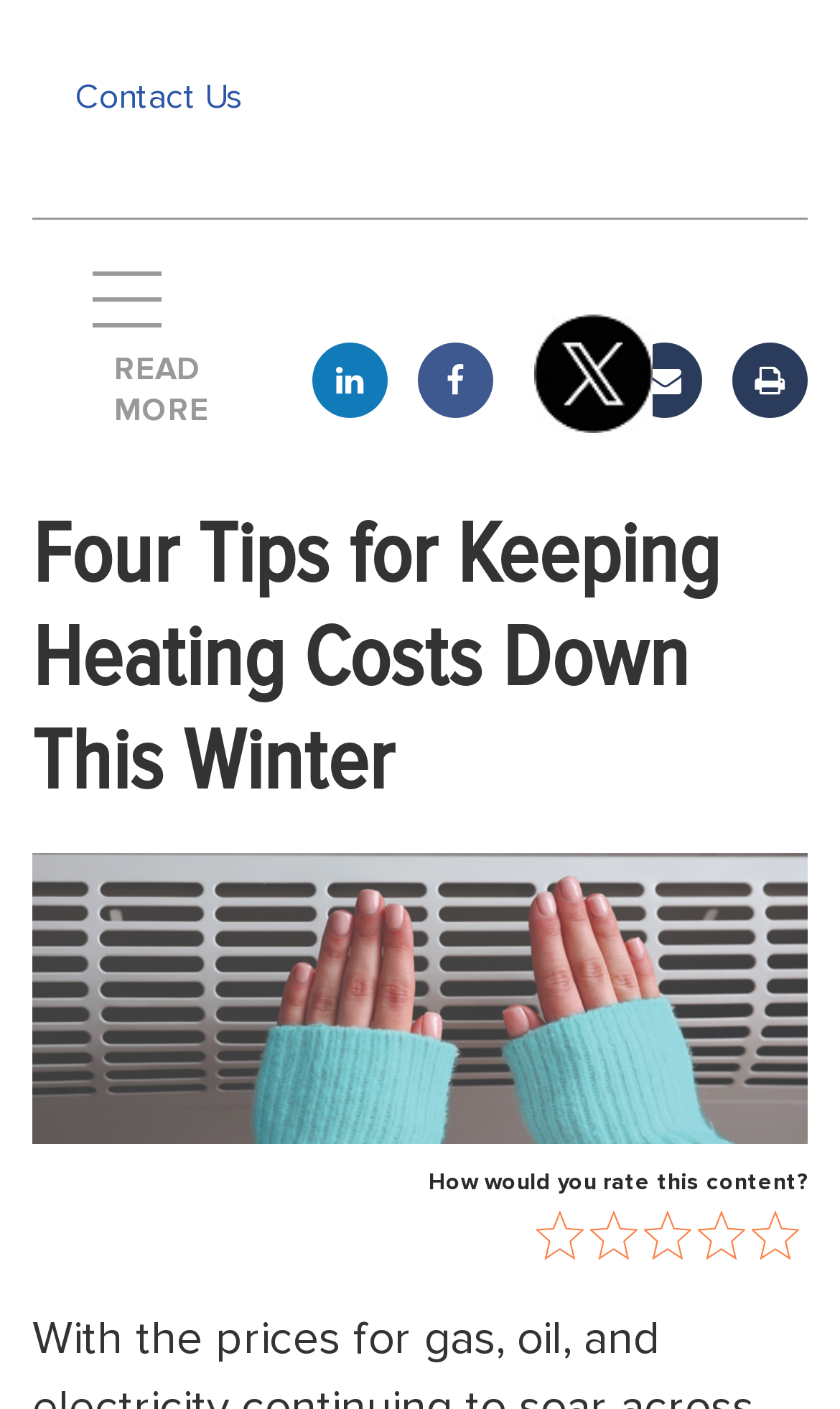Refer to the image and provide an in-depth answer to the question: 
What is the purpose of the webpage?

Based on the webpage's content, it appears to be providing tips and advice on how to reduce heating costs during the winter season. The presence of a heading 'Four Tips for Keeping Heating Costs Down This Winter' and an image related to heating costs suggests that the webpage is focused on providing helpful information to users on this topic.